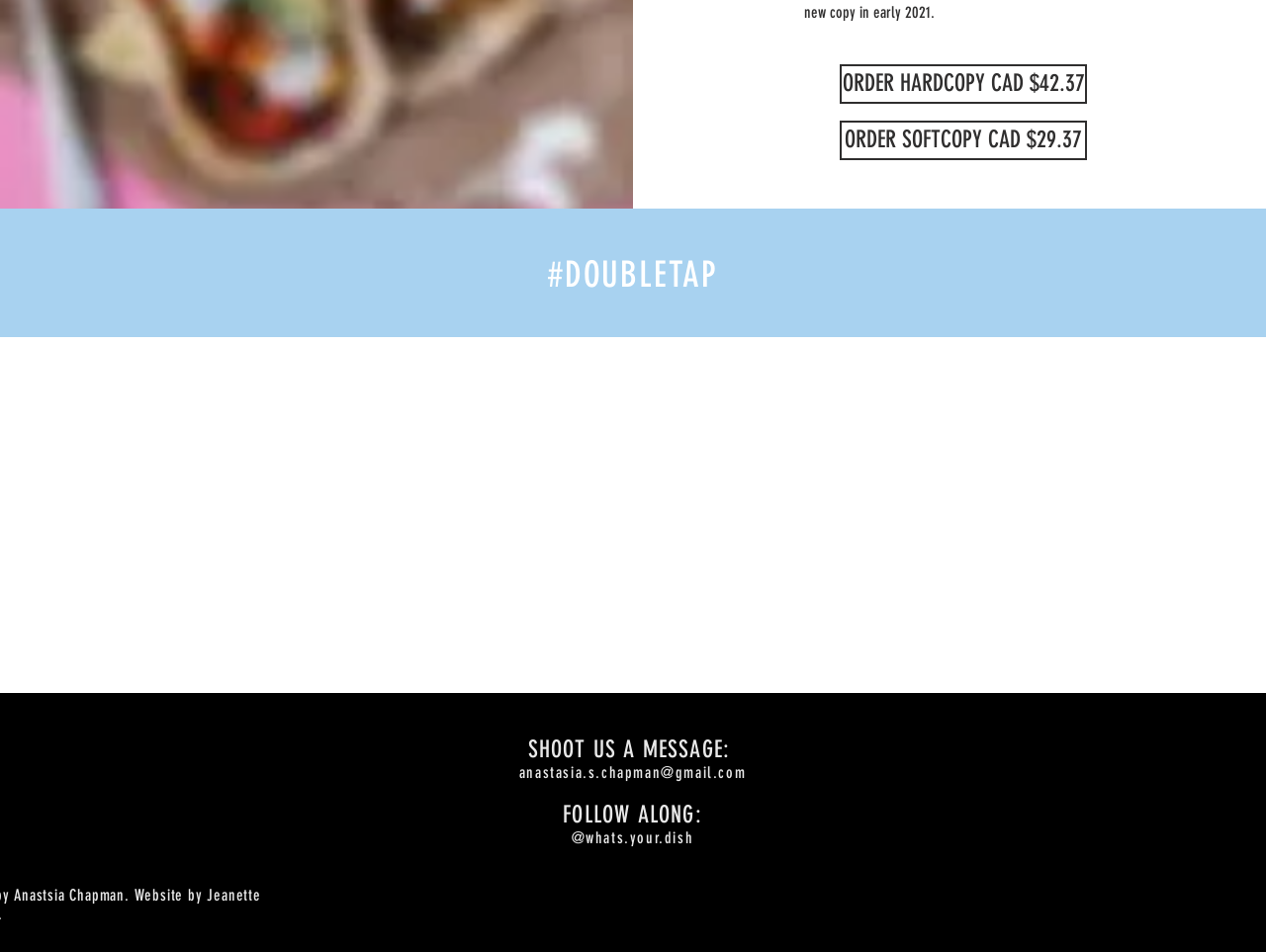Locate the UI element described by ORDER HARDCOPY CAD $42.37 in the provided webpage screenshot. Return the bounding box coordinates in the format (top-left x, top-left y, bottom-right x, bottom-right y), ensuring all values are between 0 and 1.

[0.663, 0.067, 0.859, 0.109]